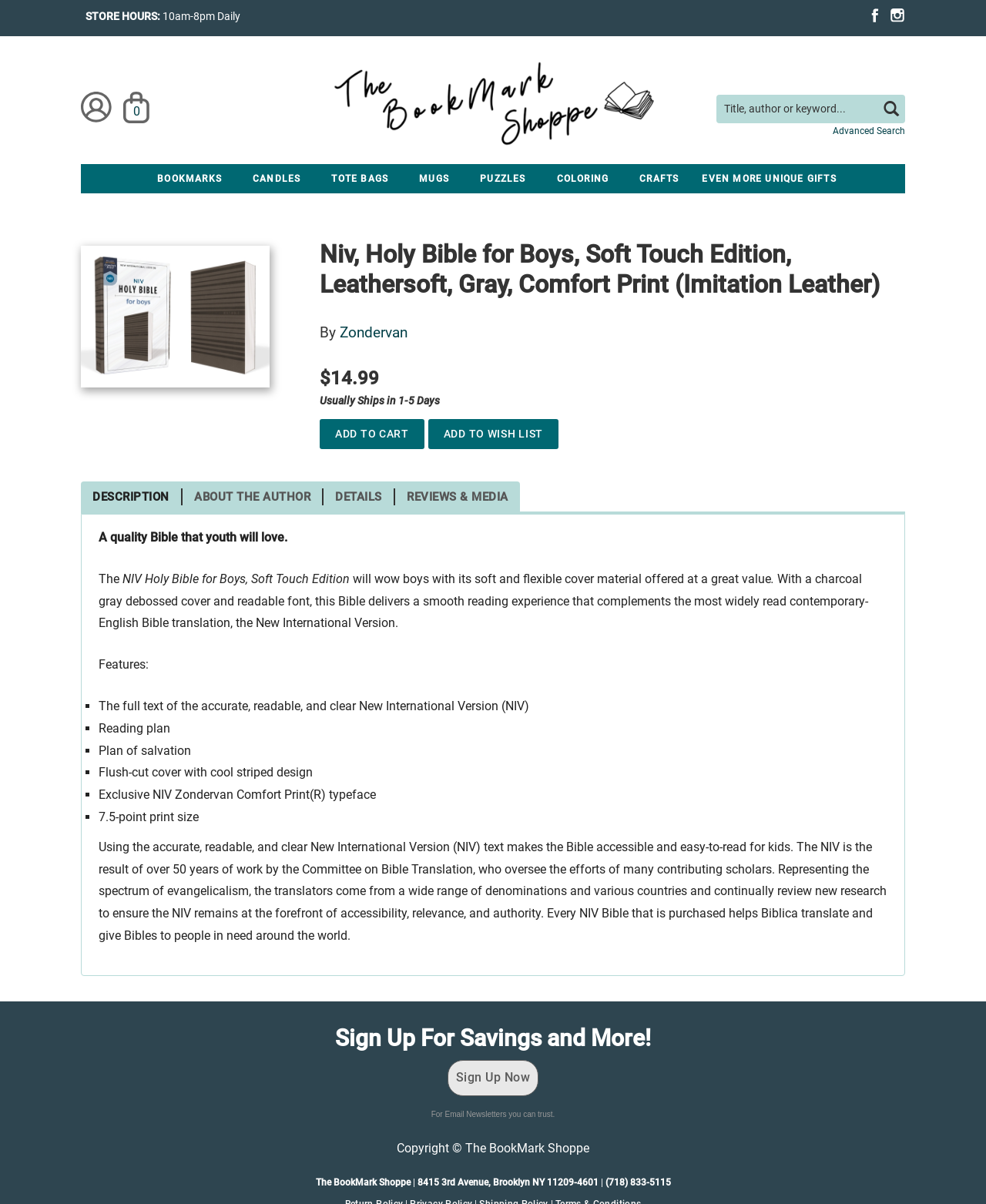Please use the details from the image to answer the following question comprehensively:
What is the store's phone number?

I found the answer by looking at the footer section of the webpage which contains the store's contact information, including the phone number.